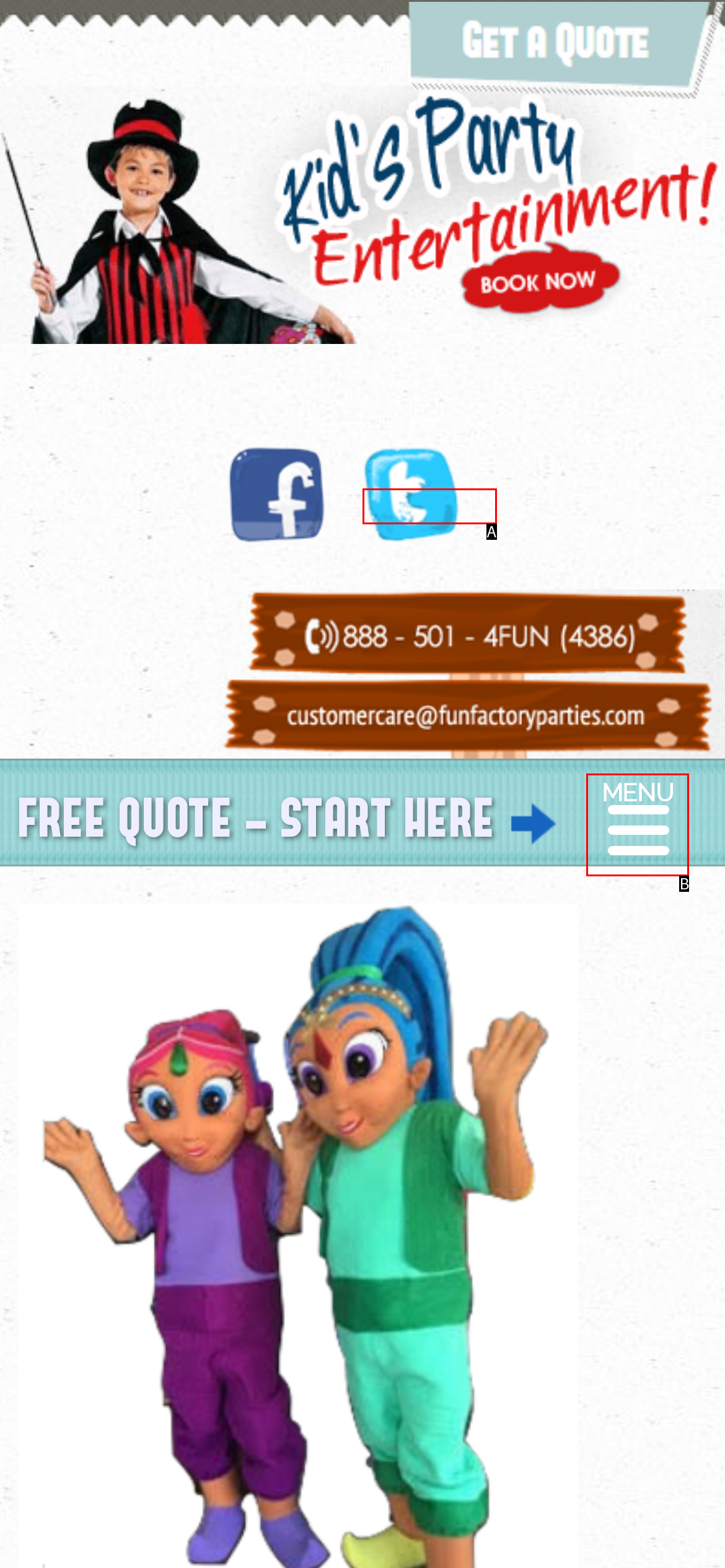Point out the option that best suits the description: parent_node: PT
Indicate your answer with the letter of the selected choice.

None